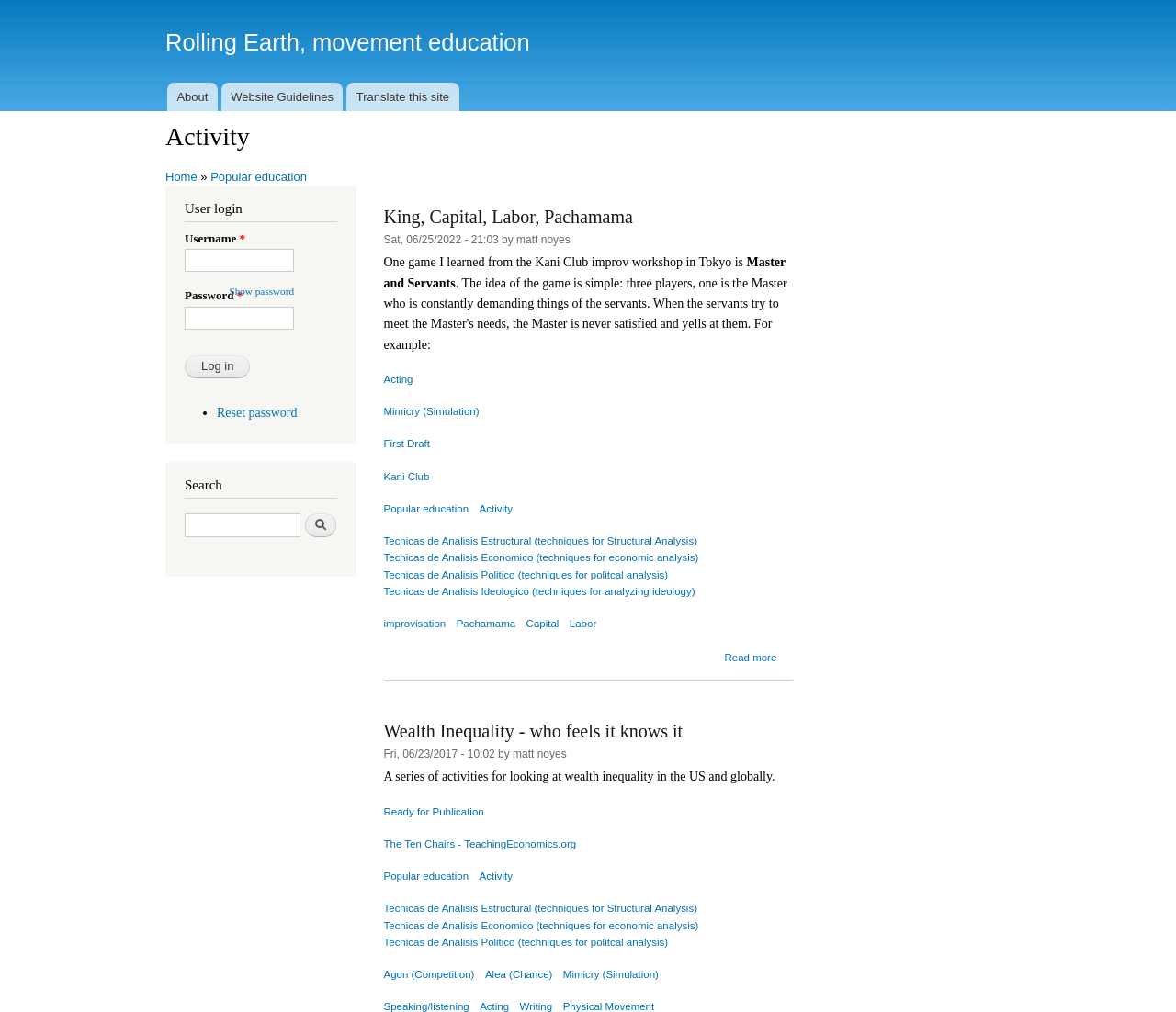Please predict the bounding box coordinates of the element's region where a click is necessary to complete the following instruction: "Log in to the website". The coordinates should be represented by four float numbers between 0 and 1, i.e., [left, top, right, bottom].

[0.157, 0.351, 0.213, 0.373]